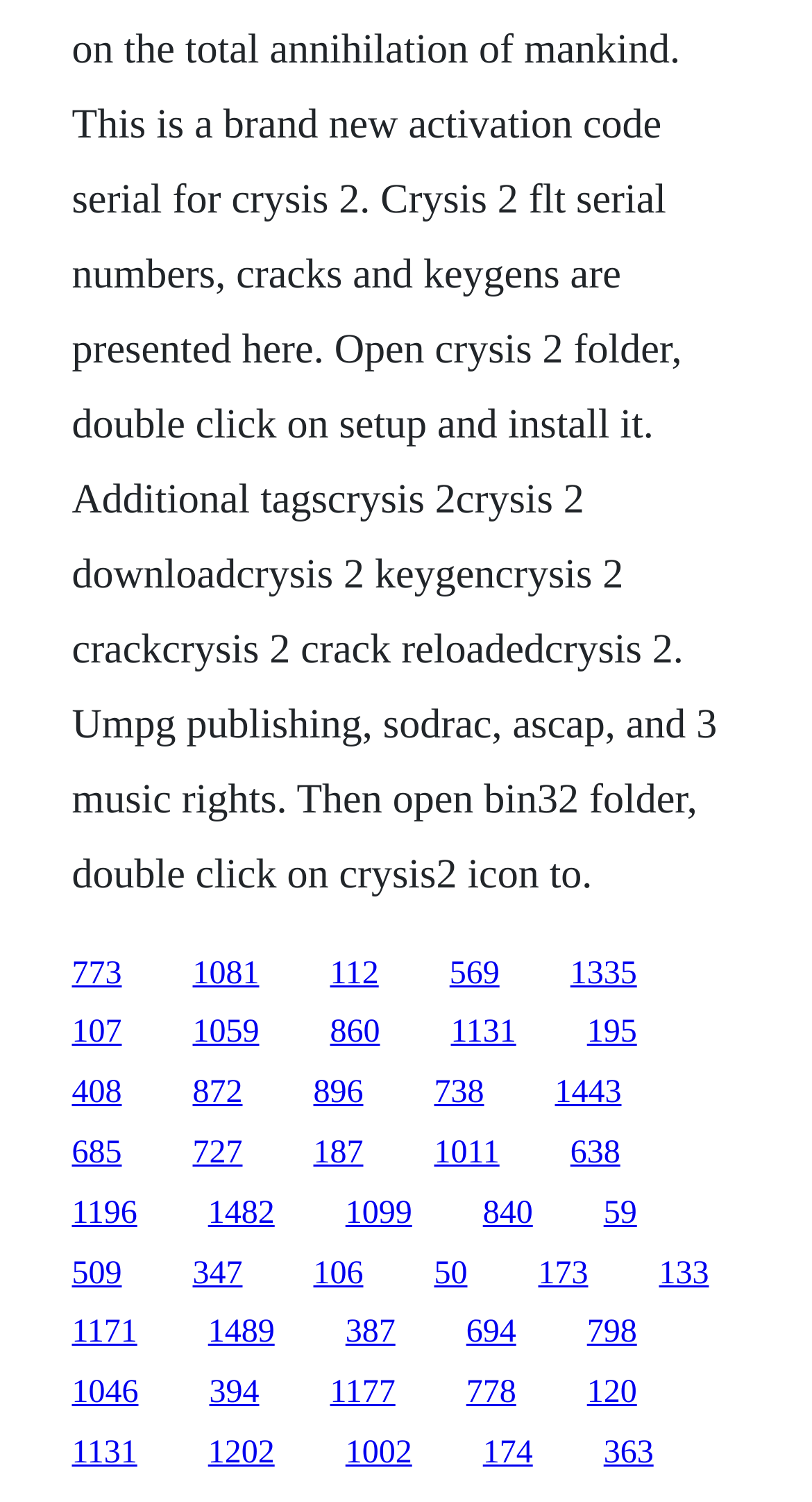What is the vertical position of the first link?
Please elaborate on the answer to the question with detailed information.

I looked at the y1 coordinate of the first link element, which is 0.636, indicating its vertical position on the webpage.